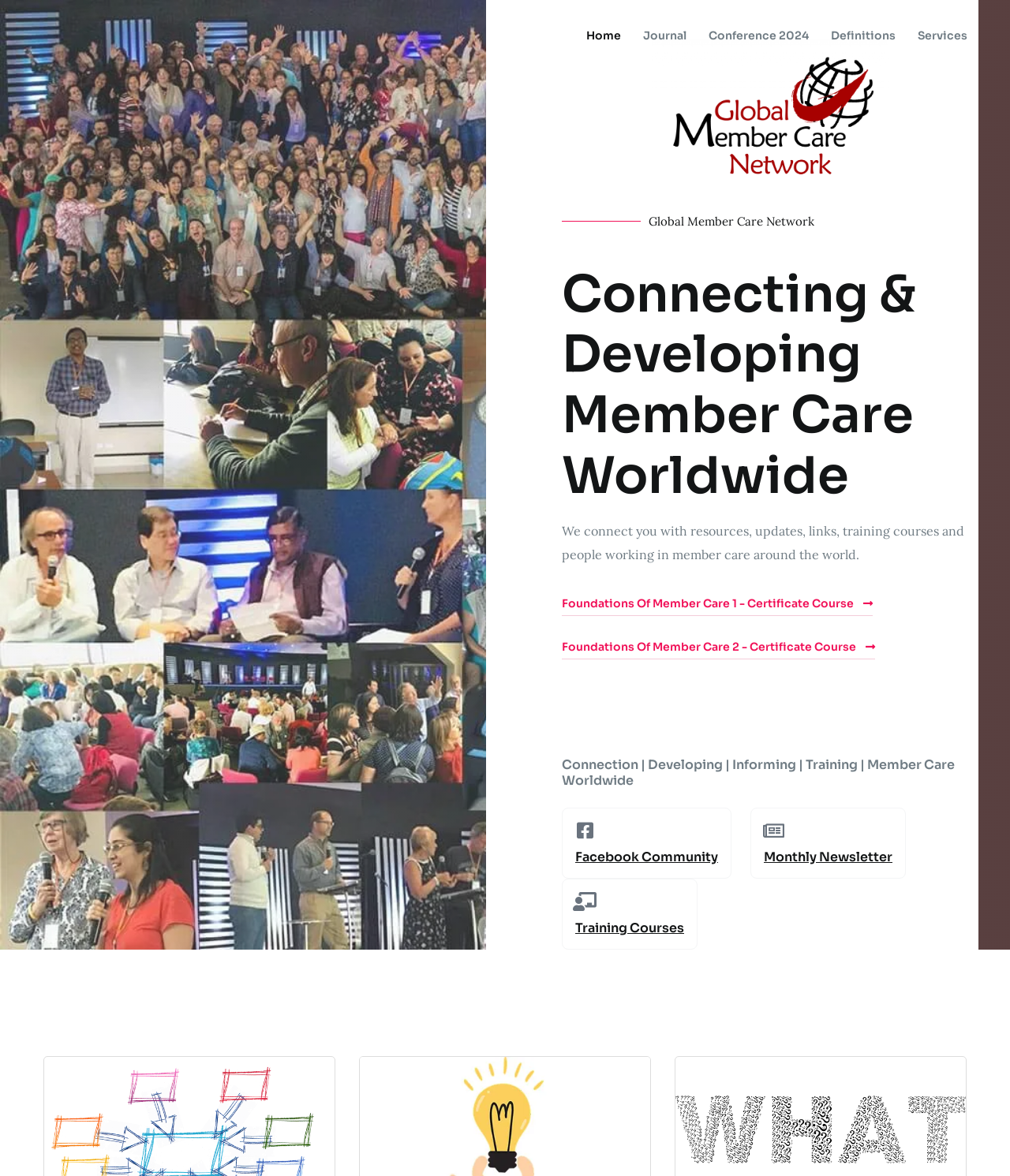What type of courses are offered?
Can you provide an in-depth and detailed response to the question?

The webpage lists two courses, 'Foundations Of Member Care 1 - Certificate Course' and 'Foundations Of Member Care 2 - Certificate Course', which suggests that the organization offers certificate courses.